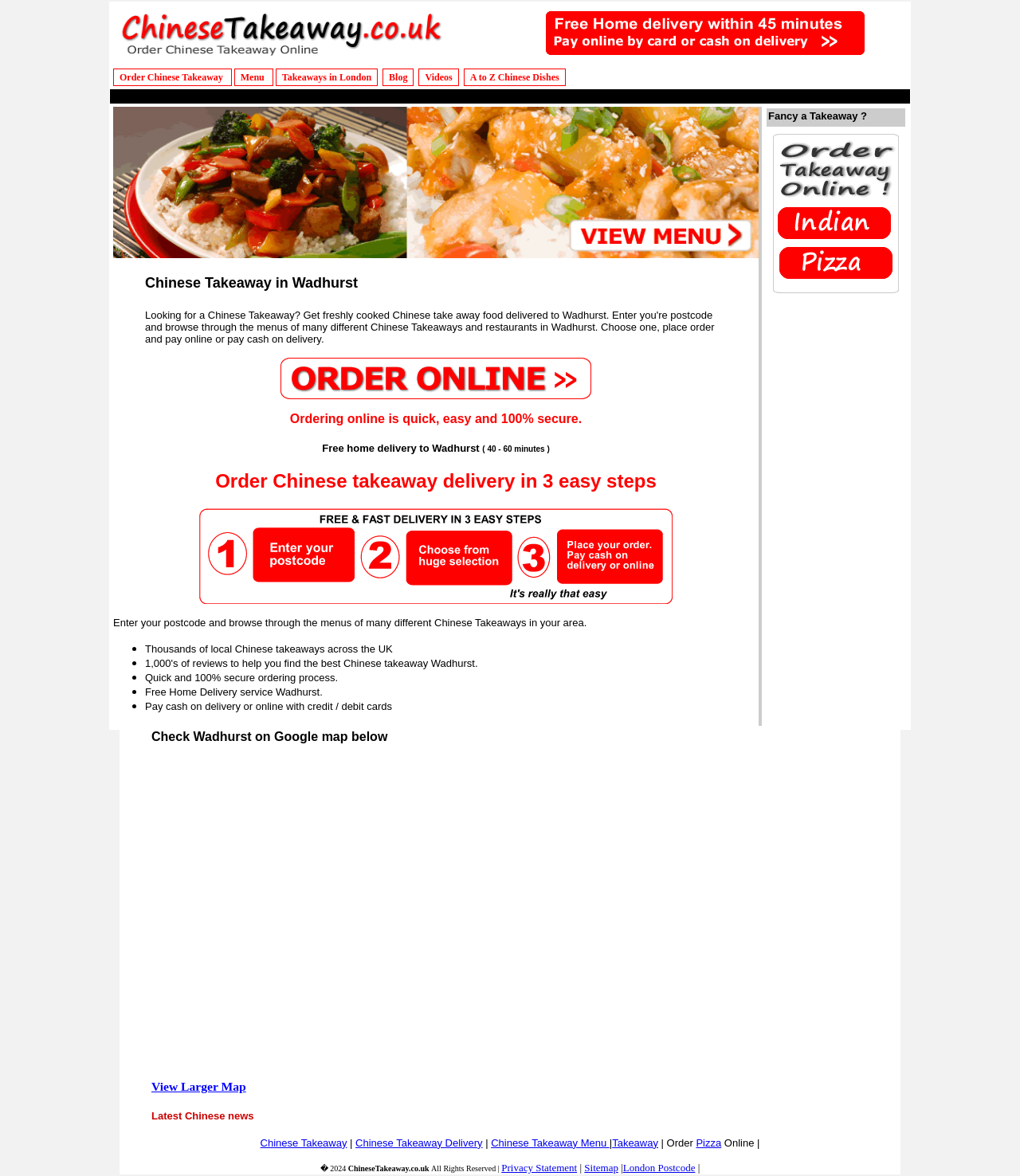What is the estimated delivery time for Wadhurst?
From the image, respond using a single word or phrase.

40-60 minutes